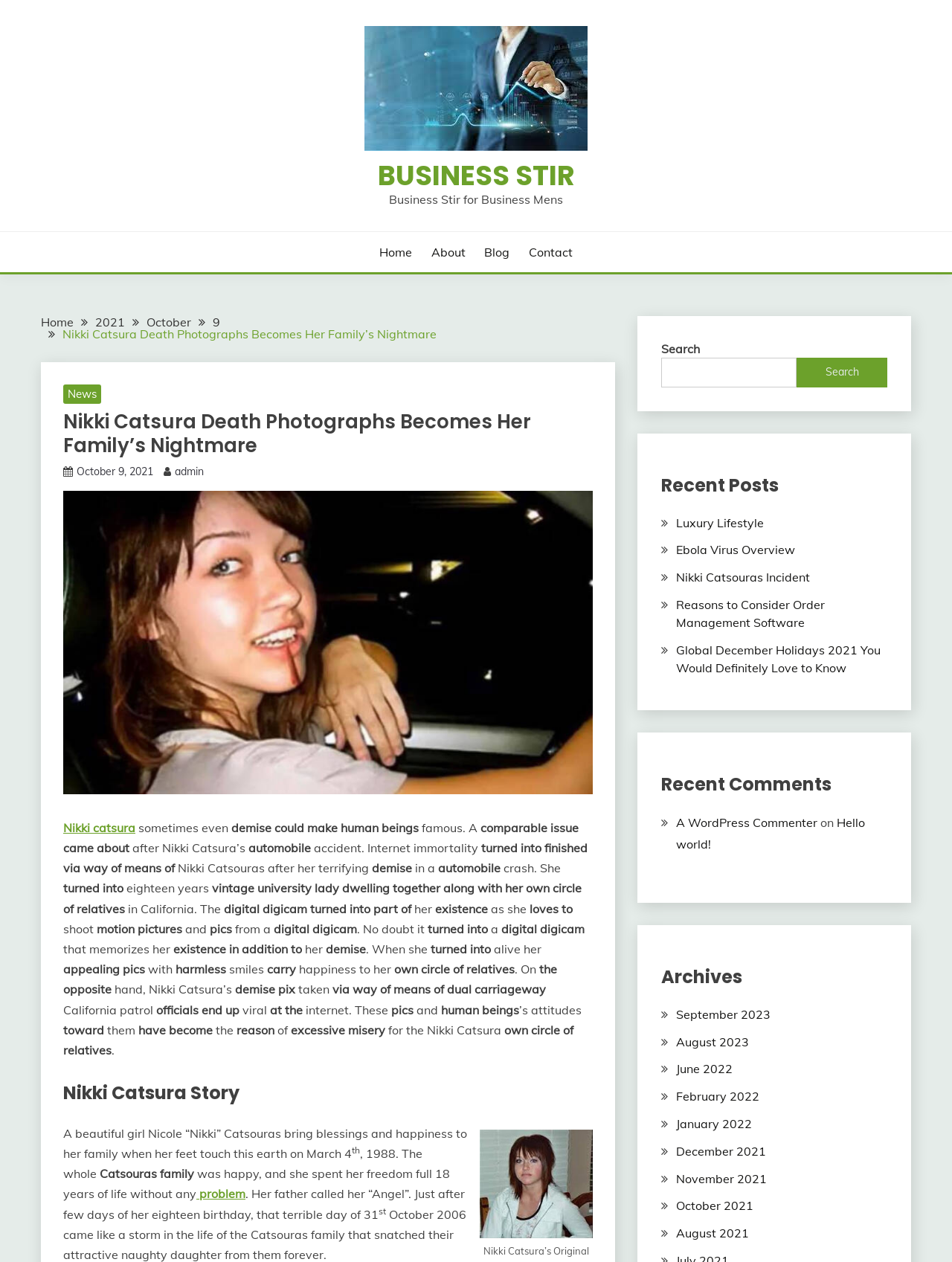Please provide a detailed answer to the question below based on the screenshot: 
What is the age of Nikki Catsura when she died?

I found the answer in the text, which states 'She turned into eighteen years vintage'.